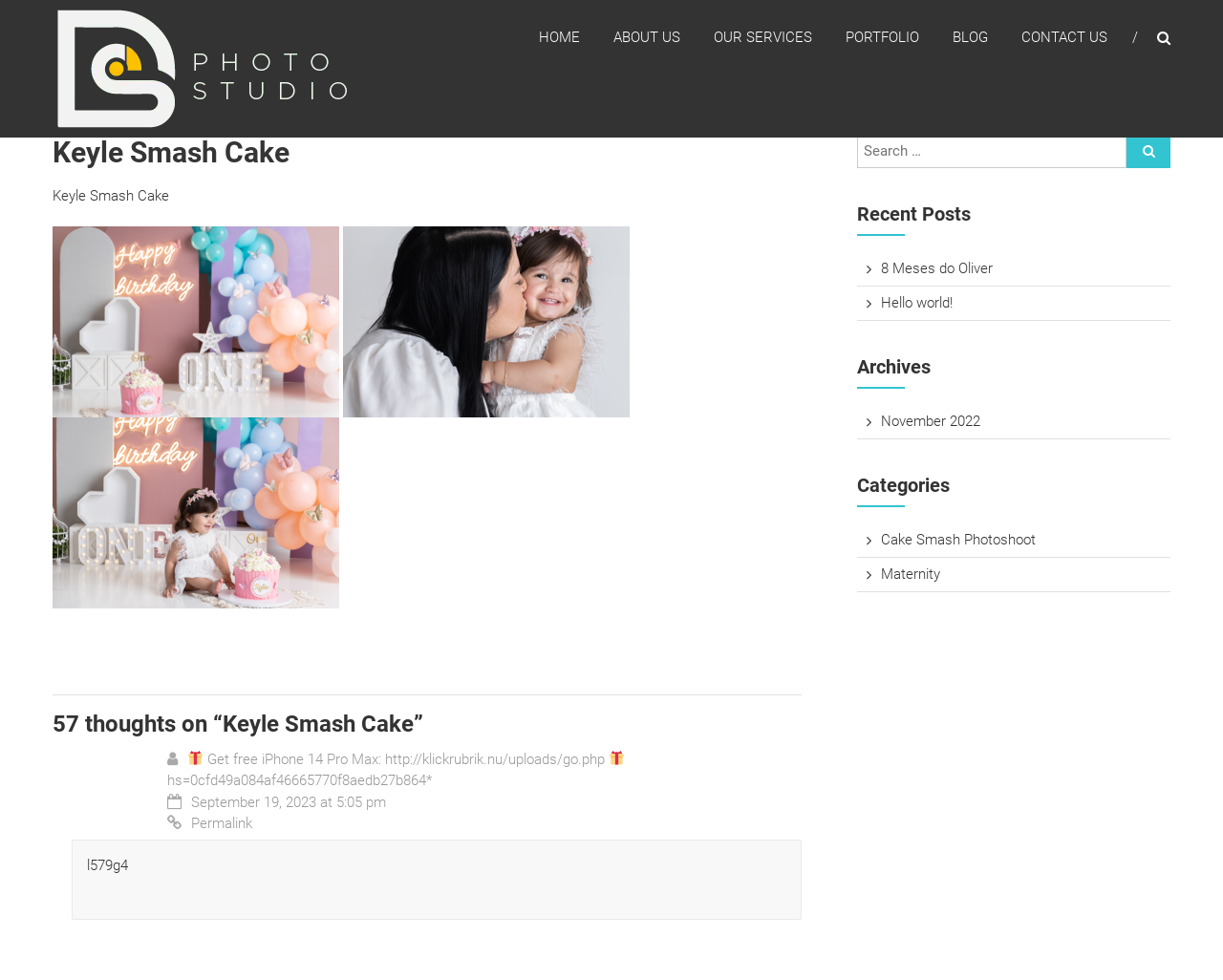What is the title of the blog post?
Ensure your answer is thorough and detailed.

The title of the blog post can be found in the main content area of the webpage, where it is written as 'Keyle Smash Cake' in a heading element.